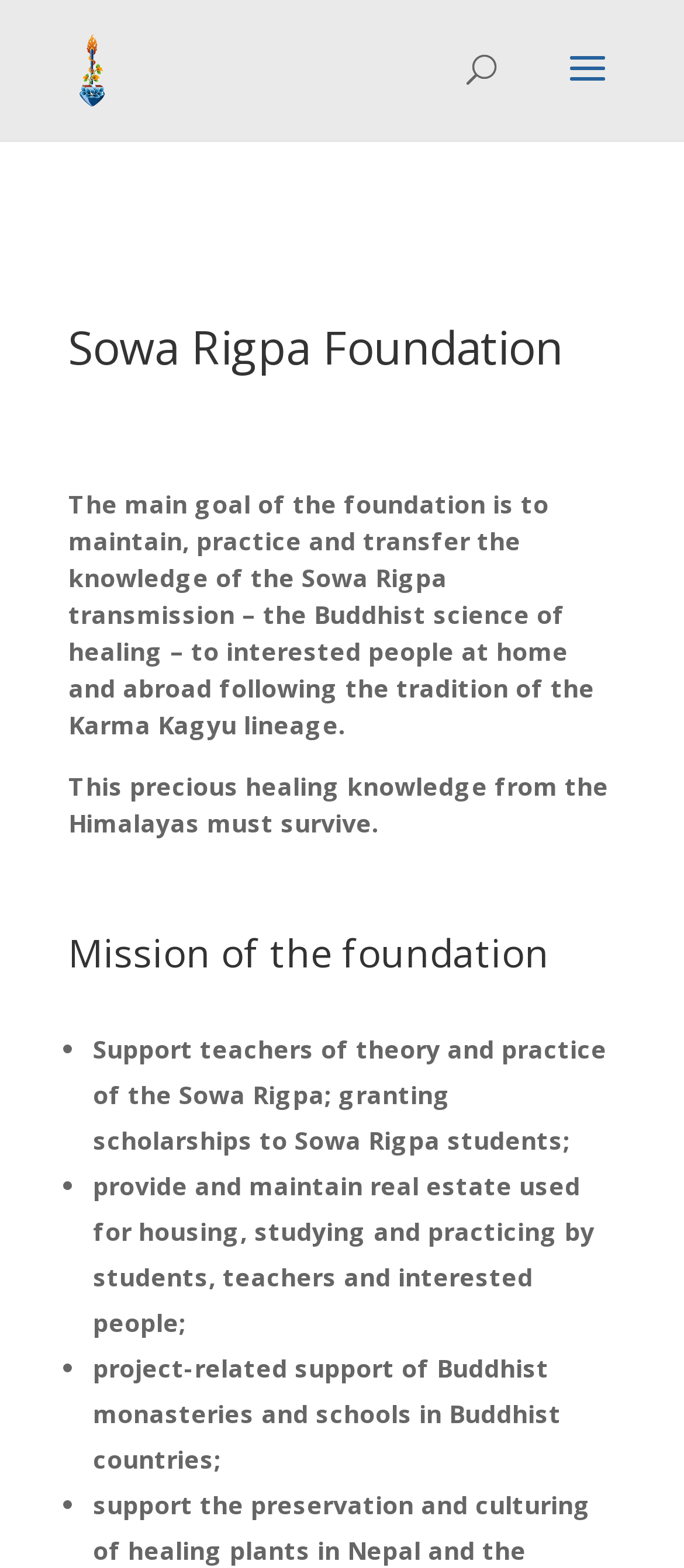Provide a brief response to the question below using a single word or phrase: 
What is one of the ways the foundation supports Sowa Rigpa students?

Granting scholarships